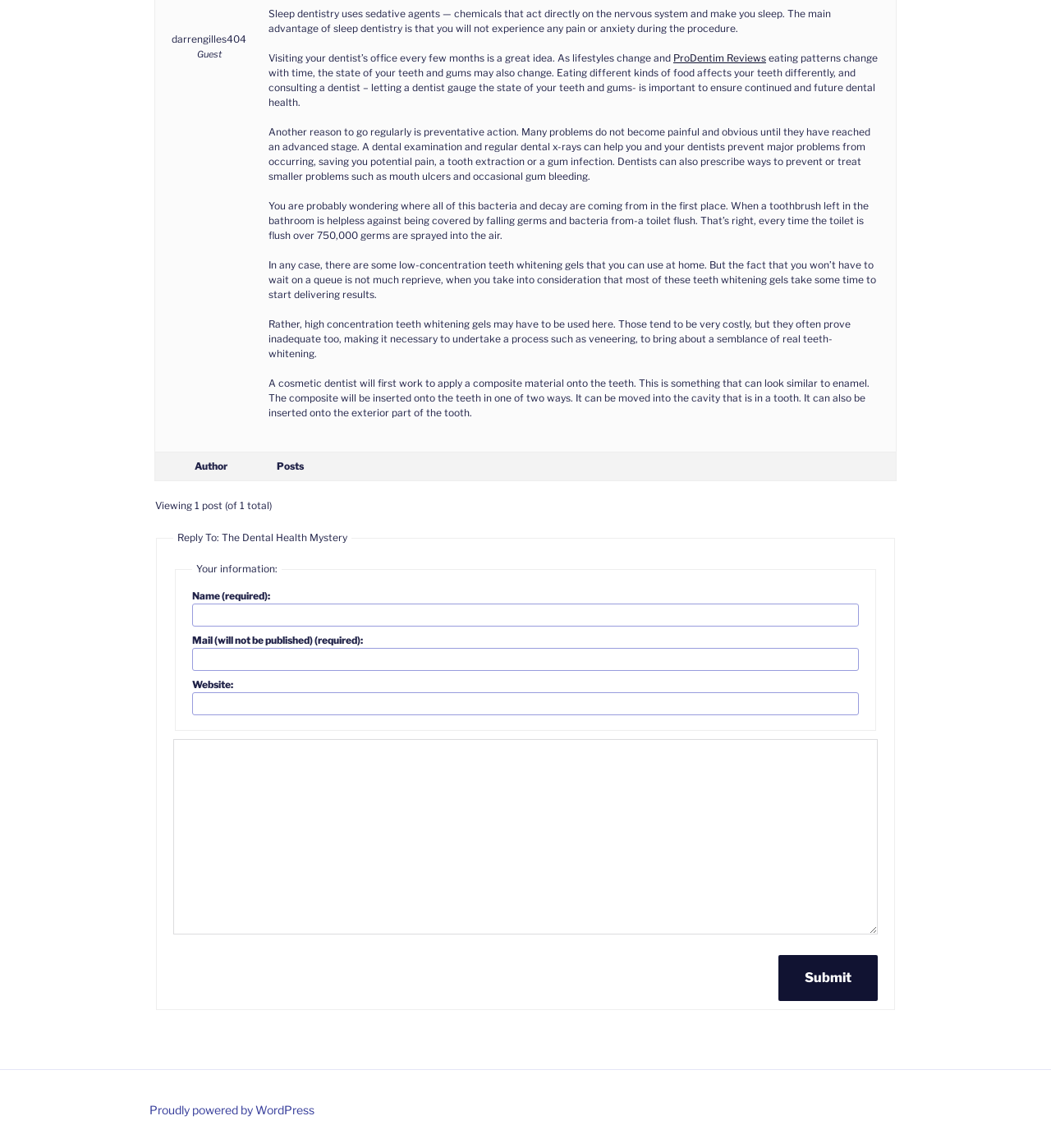Find and provide the bounding box coordinates for the UI element described with: "parent_node: Website: name="bbp_anonymous_website"".

[0.183, 0.603, 0.817, 0.623]